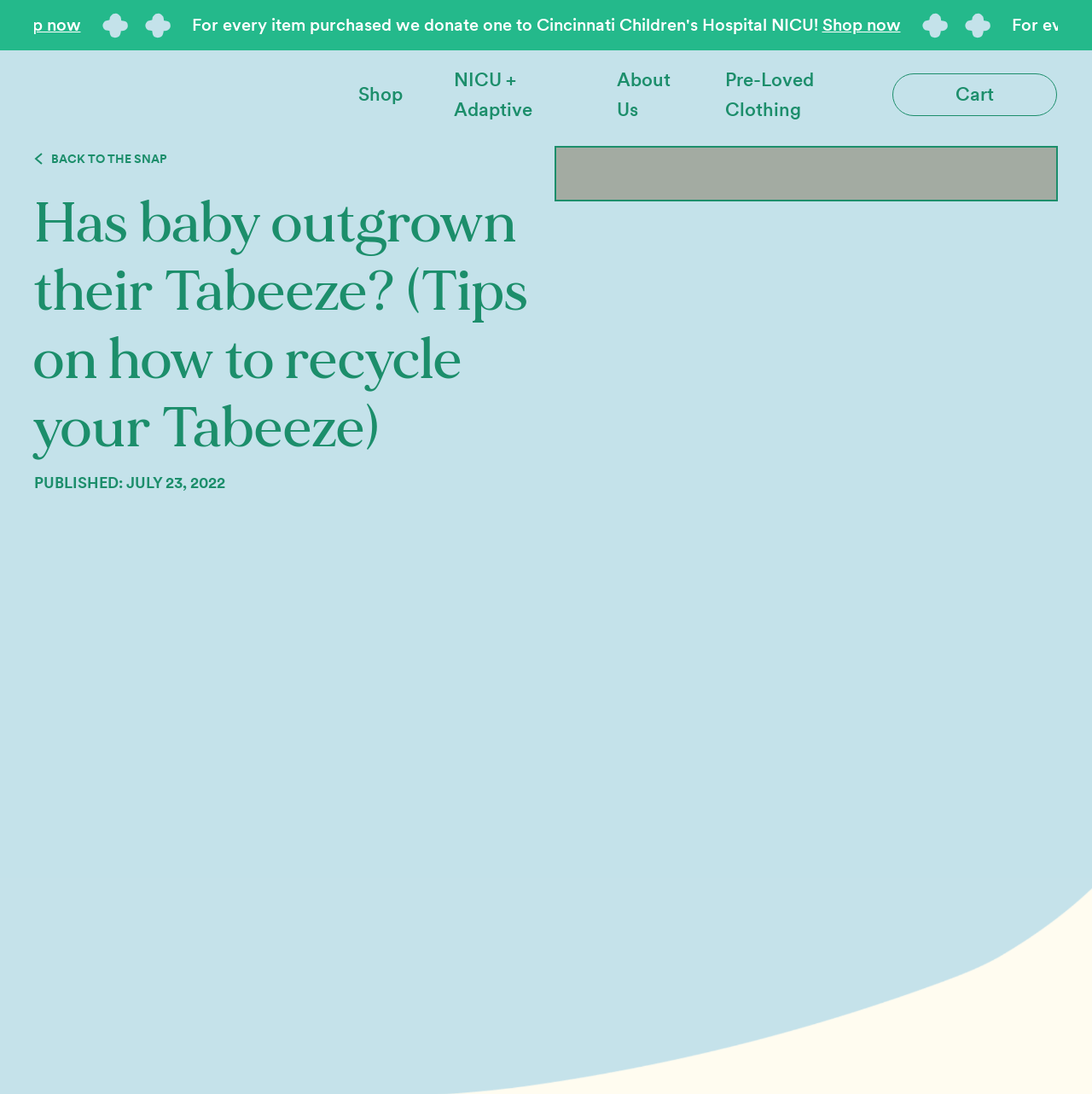Describe in detail what you see on the webpage.

This webpage appears to be a blog post about recycling Tabeeze, a type of baby clothing. The main title of the page is "Has baby outgrown their Tabeeze? (Tips on how to recycle your Tabeeze)". 

At the top of the page, there are several small images and two "Shop now" links, one on the left and one on the right. Below these, there is a menu with links to "Tabeeze", "Shop", "NICU + Adaptive", "About Us", "Pre-Loved Clothing", and "Cart". 

The main content of the page starts with a heading that repeats the title of the page. Below this, there is a publication date "JULY 23, 2022". The main article is accompanied by a large image that spans most of the width of the page. 

On the left side of the page, there is a section with a link to "Back to blog" and a small image. Above this section, there is a link to "Tabeeze" with a small image. 

There is also a section with a heading "The original feet-first onesie." that contains a link and a small image.